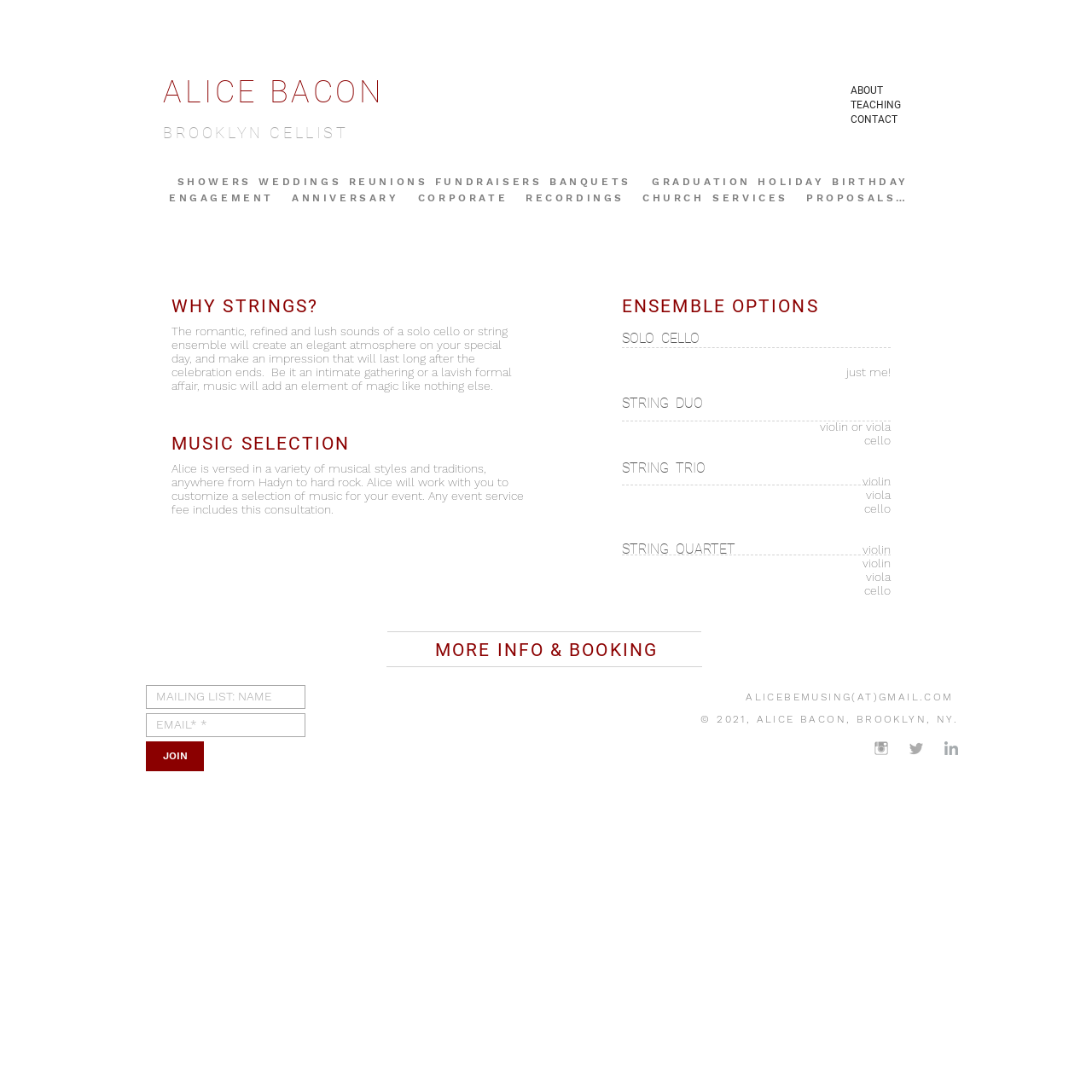What is the profession of Alice Bacon?
Based on the visual information, provide a detailed and comprehensive answer.

Based on the webpage, Alice Bacon is a cellist because the heading 'BROOKLYN CELLIST' is displayed prominently on the page, and the content of the page describes her services as a cellist.